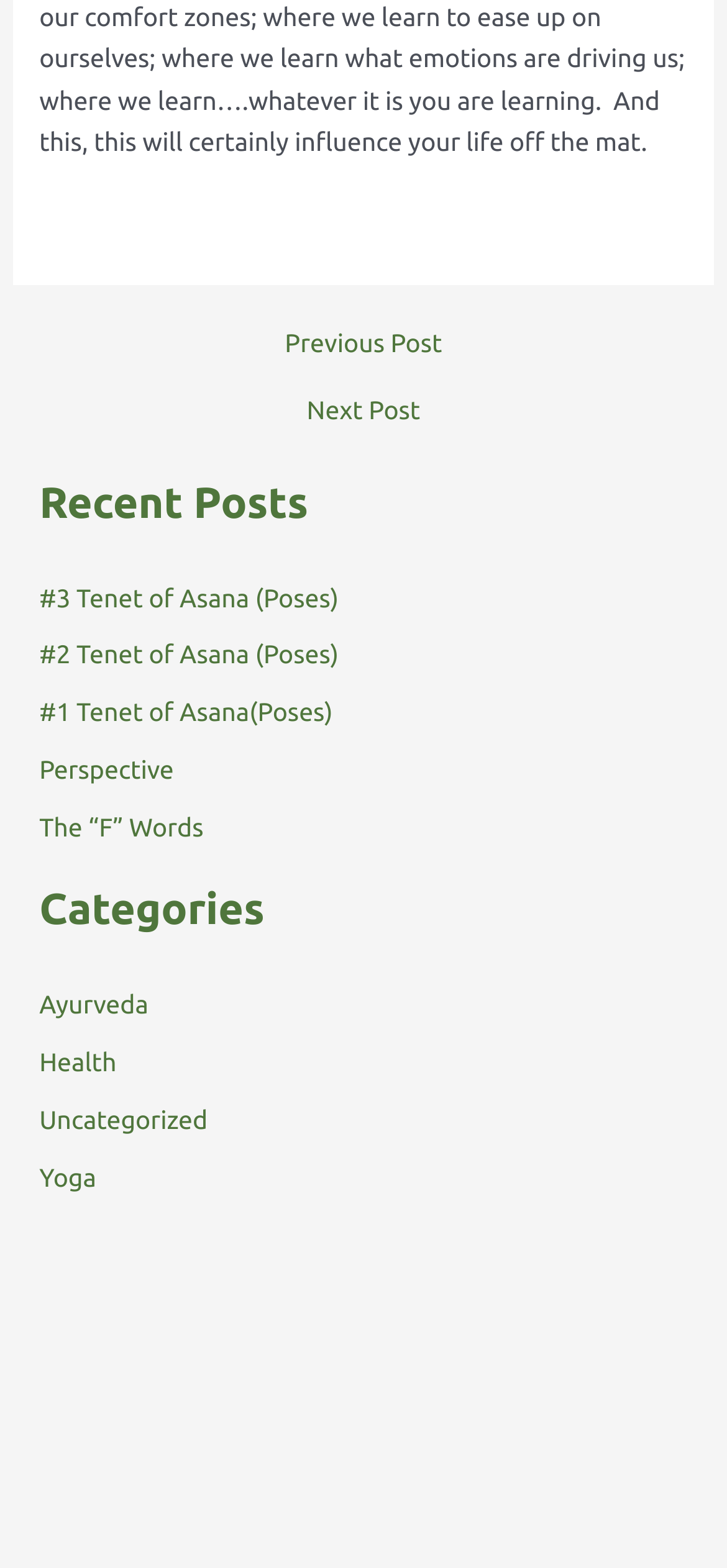Using the given description, provide the bounding box coordinates formatted as (top-left x, top-left y, bottom-right x, bottom-right y), with all values being floating point numbers between 0 and 1. Description: #1 Tenet of Asana(Poses)

[0.054, 0.445, 0.458, 0.464]